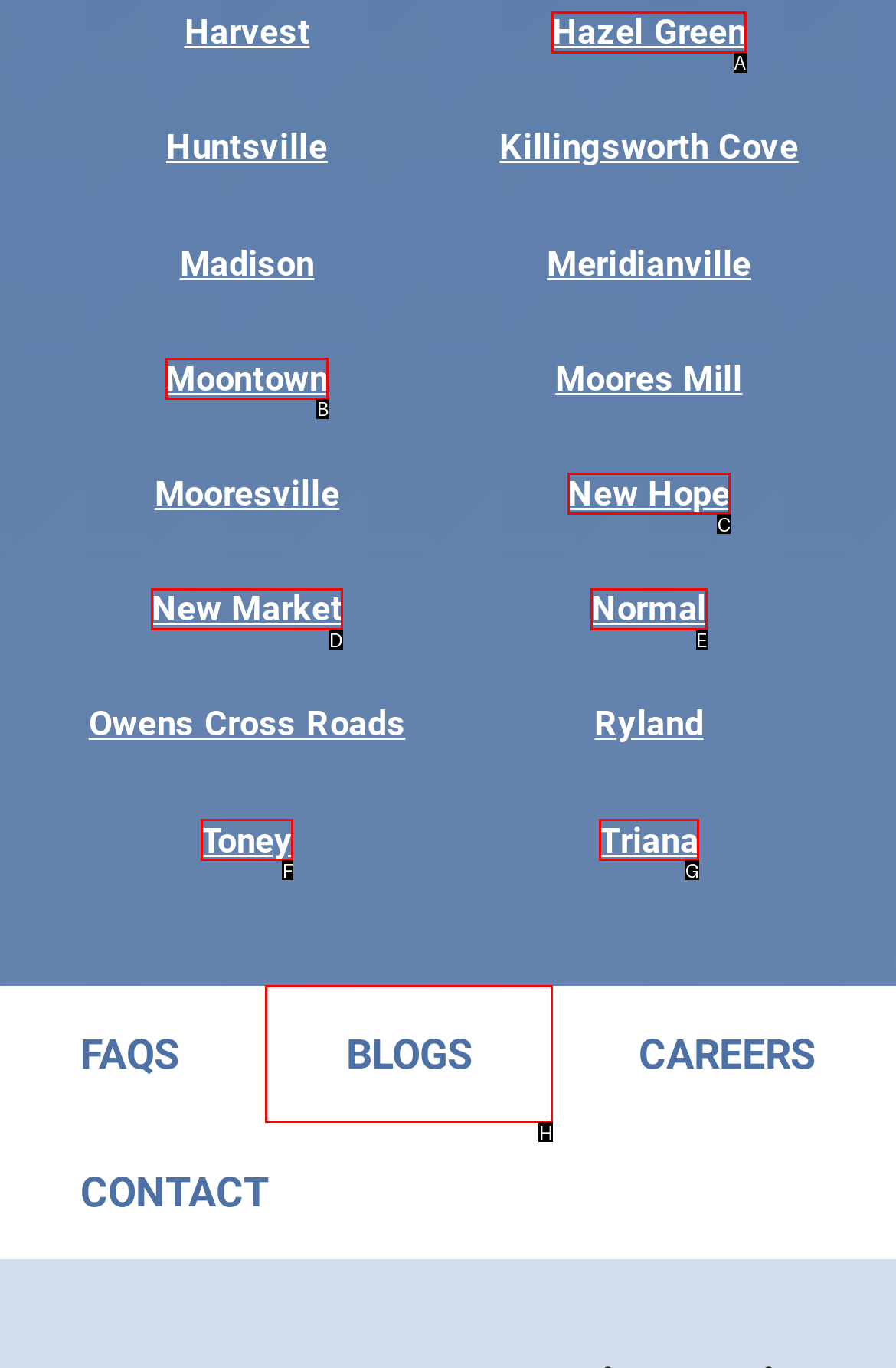Given the element description: Normal
Pick the letter of the correct option from the list.

E